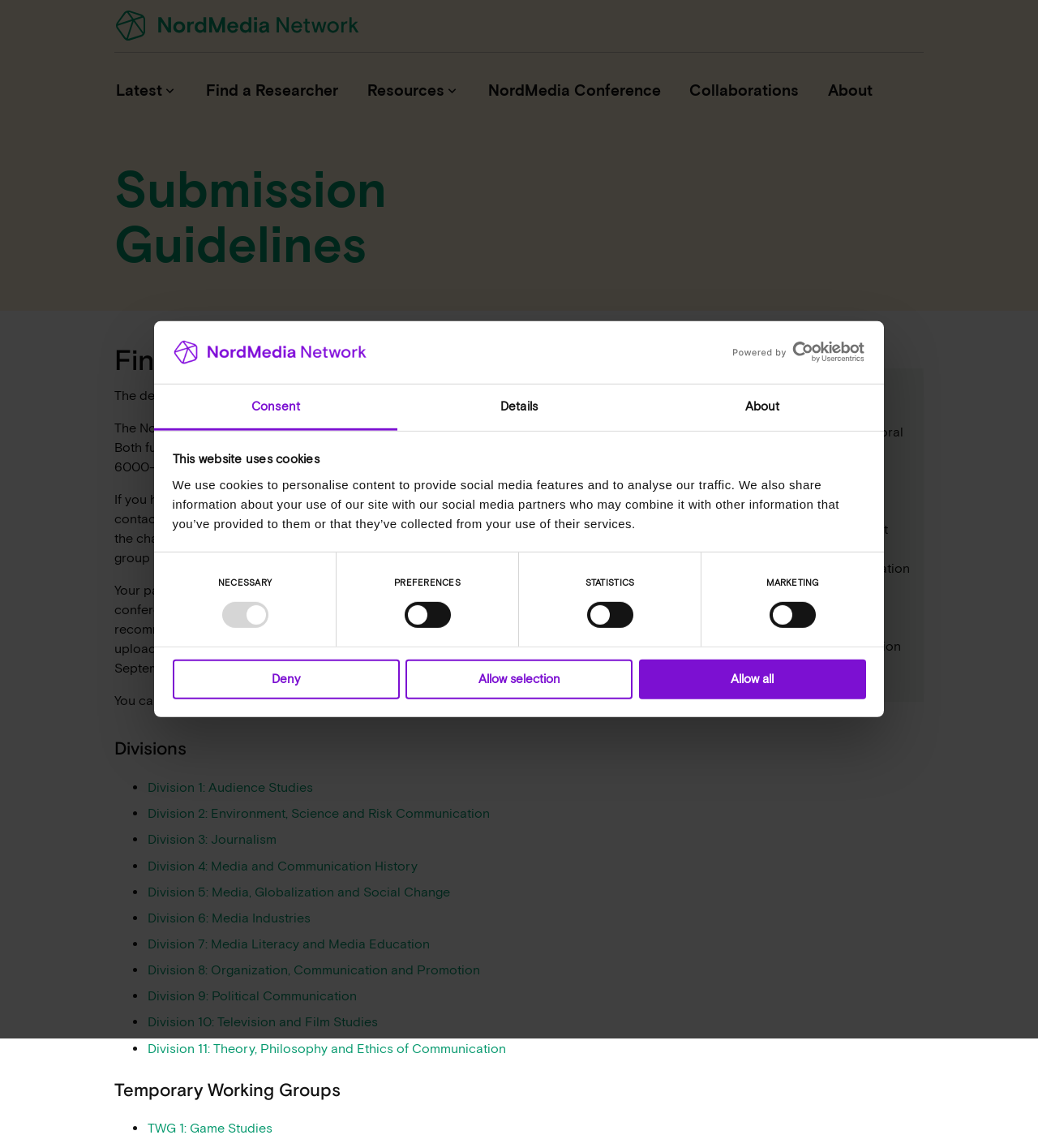How many divisions are listed on the webpage?
Can you give a detailed and elaborate answer to the question?

The webpage lists 8 divisions, which are Division 1: Audience Studies, Division 2: Environment, Science and Risk Communication, Division 3: Journalism, Division 4: Media and Communication History, Division 5: Media, Globalization and Social Change, Division 6: Media Industries, Division 7: Media Literacy and Media Education, and Division 8: Organization, Communication and Promotion.